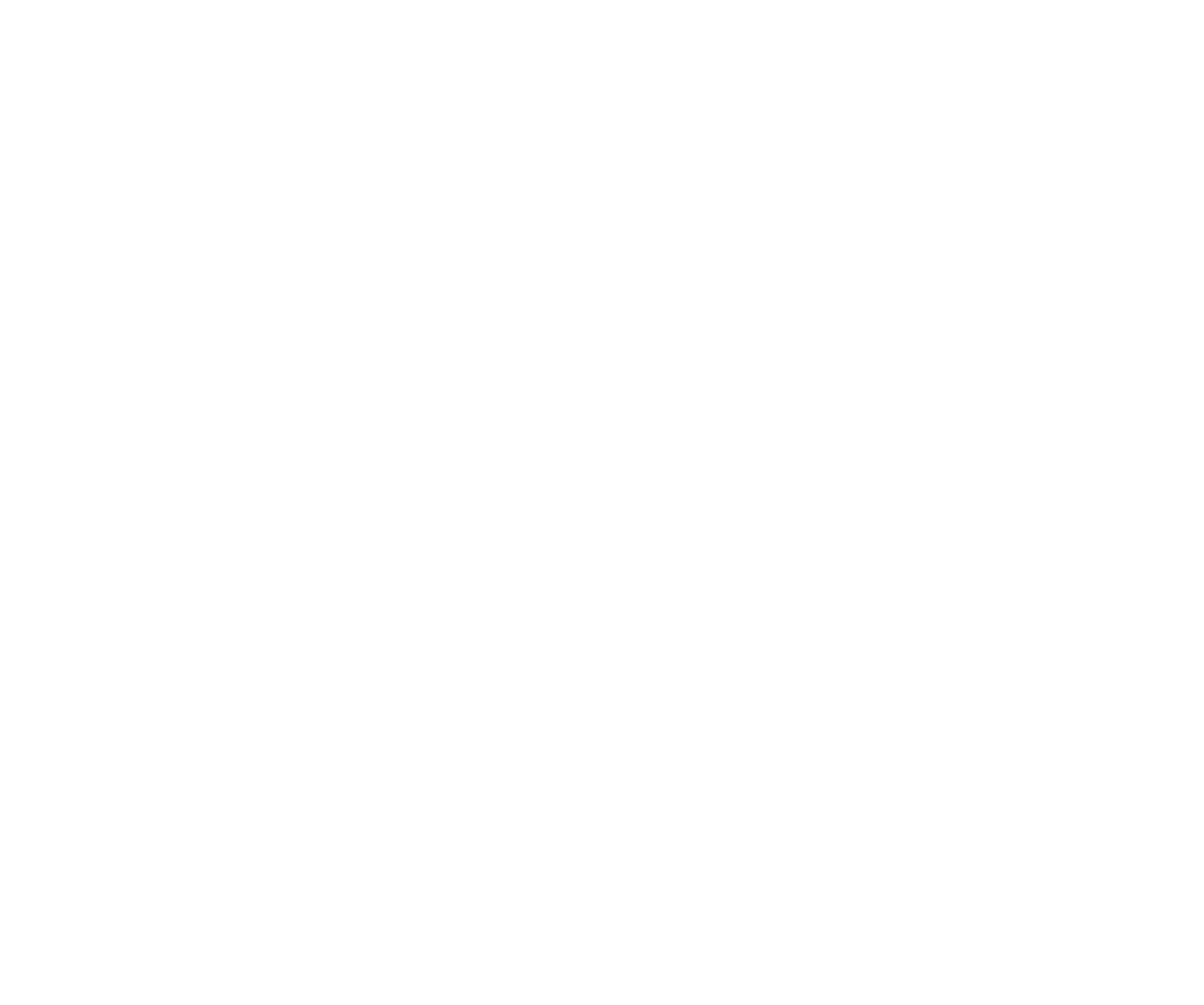Please identify the bounding box coordinates of the clickable region that I should interact with to perform the following instruction: "check off road section". The coordinates should be expressed as four float numbers between 0 and 1, i.e., [left, top, right, bottom].

[0.239, 0.114, 0.32, 0.154]